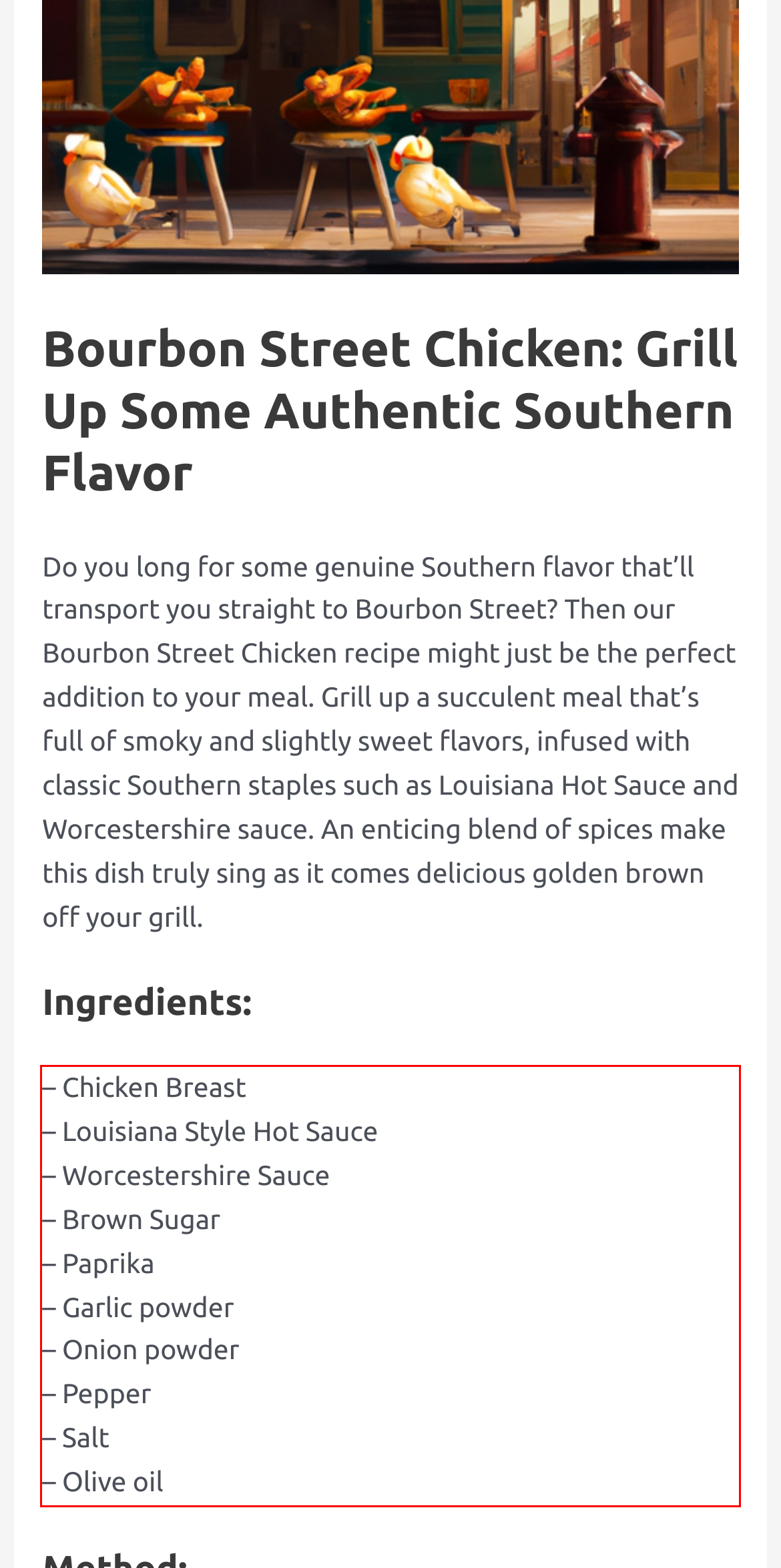From the screenshot of the webpage, locate the red bounding box and extract the text contained within that area.

– Chicken Breast – Louisiana Style Hot Sauce – Worcestershire Sauce – Brown Sugar – Paprika – Garlic powder – Onion powder – Pepper – Salt – Olive oil